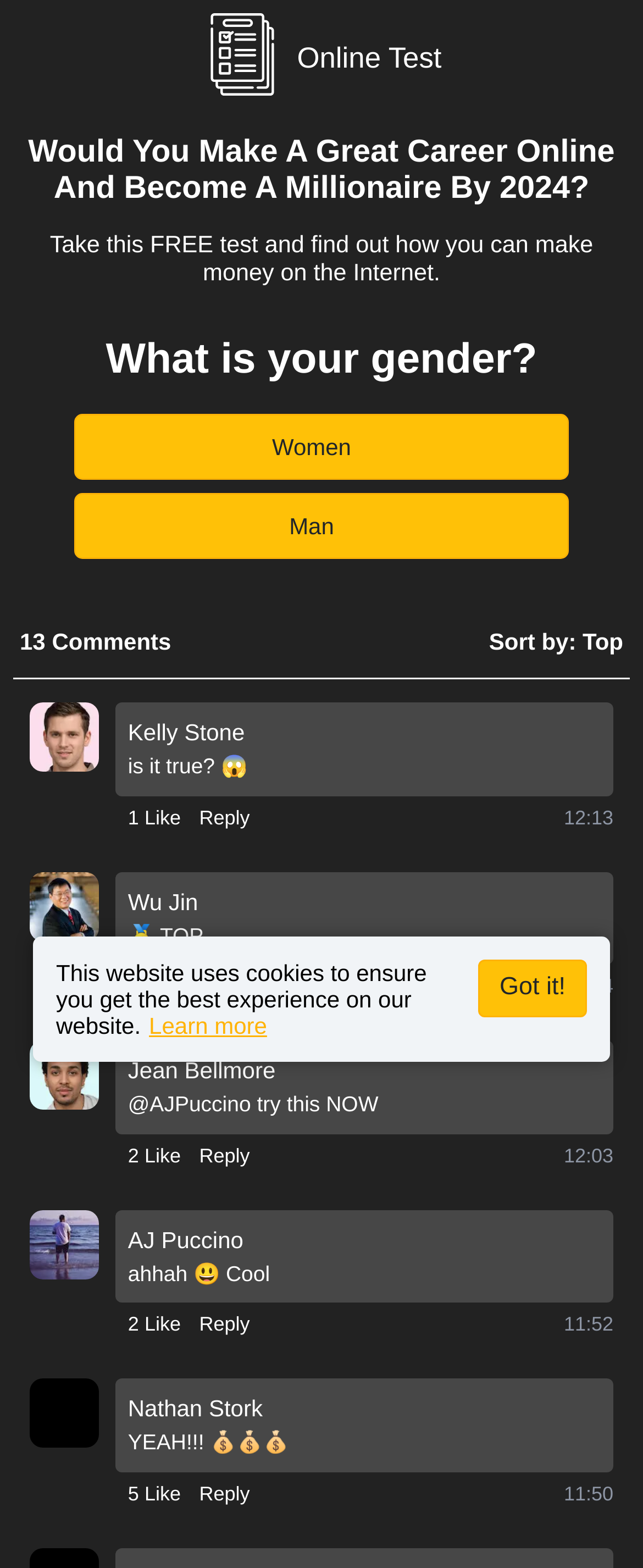Please determine the headline of the webpage and provide its content.

Would You Make A Great Career Online And Become A Millionaire By 2024?